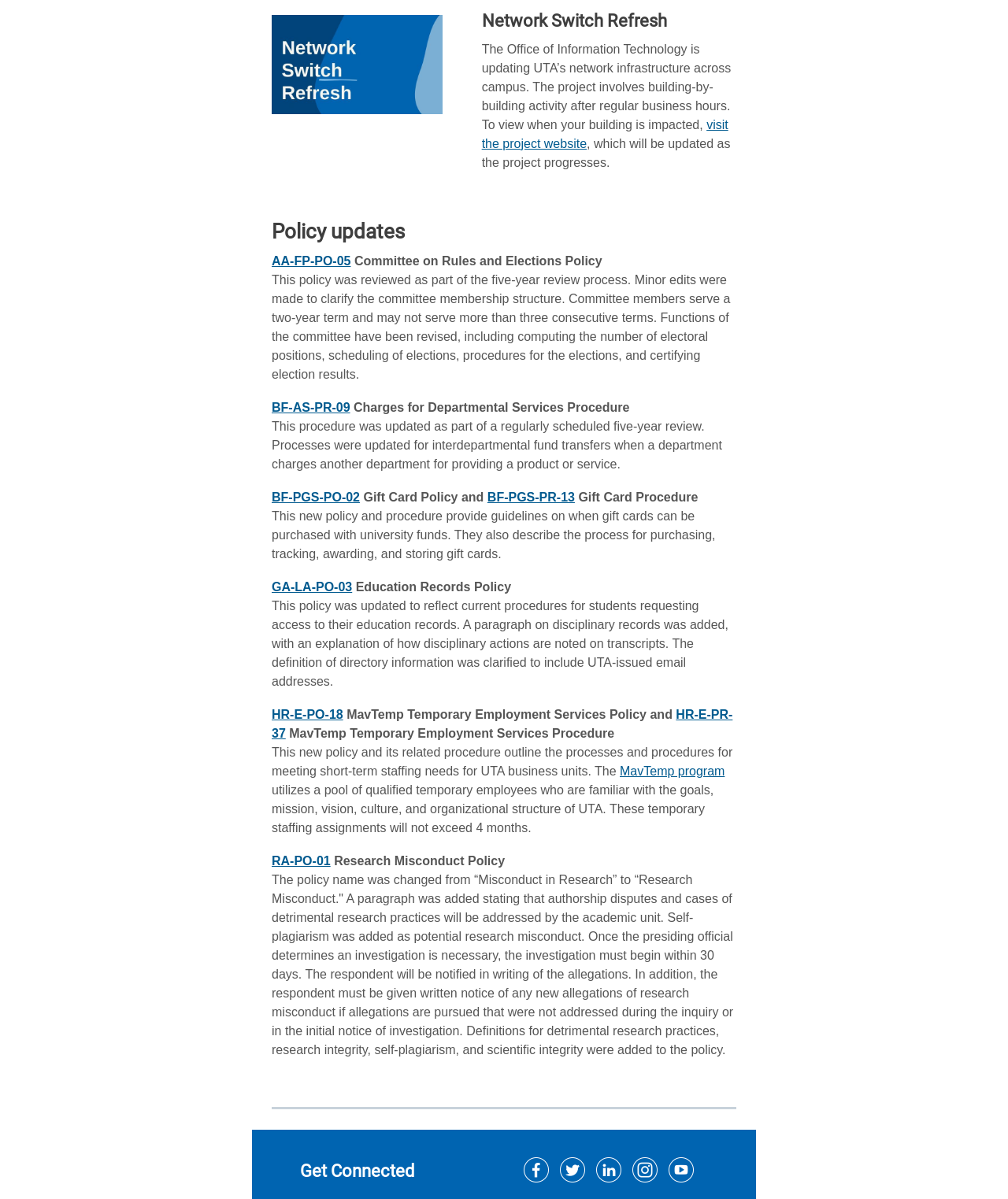Calculate the bounding box coordinates of the UI element given the description: "Stomach".

None